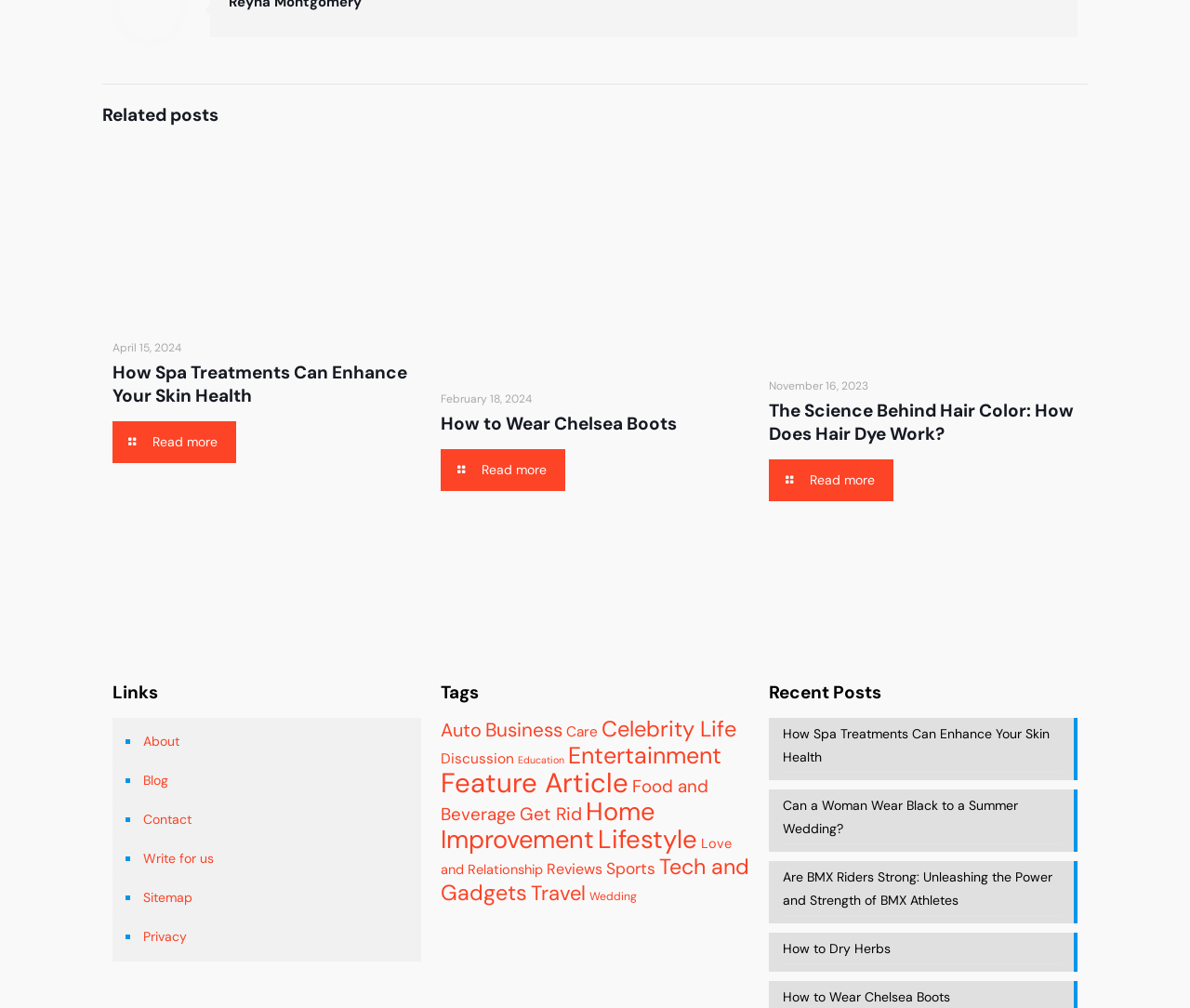Please specify the bounding box coordinates of the clickable region to carry out the following instruction: "View the article How to Wear Chelsea Boots". The coordinates should be four float numbers between 0 and 1, in the format [left, top, right, bottom].

[0.37, 0.408, 0.569, 0.431]